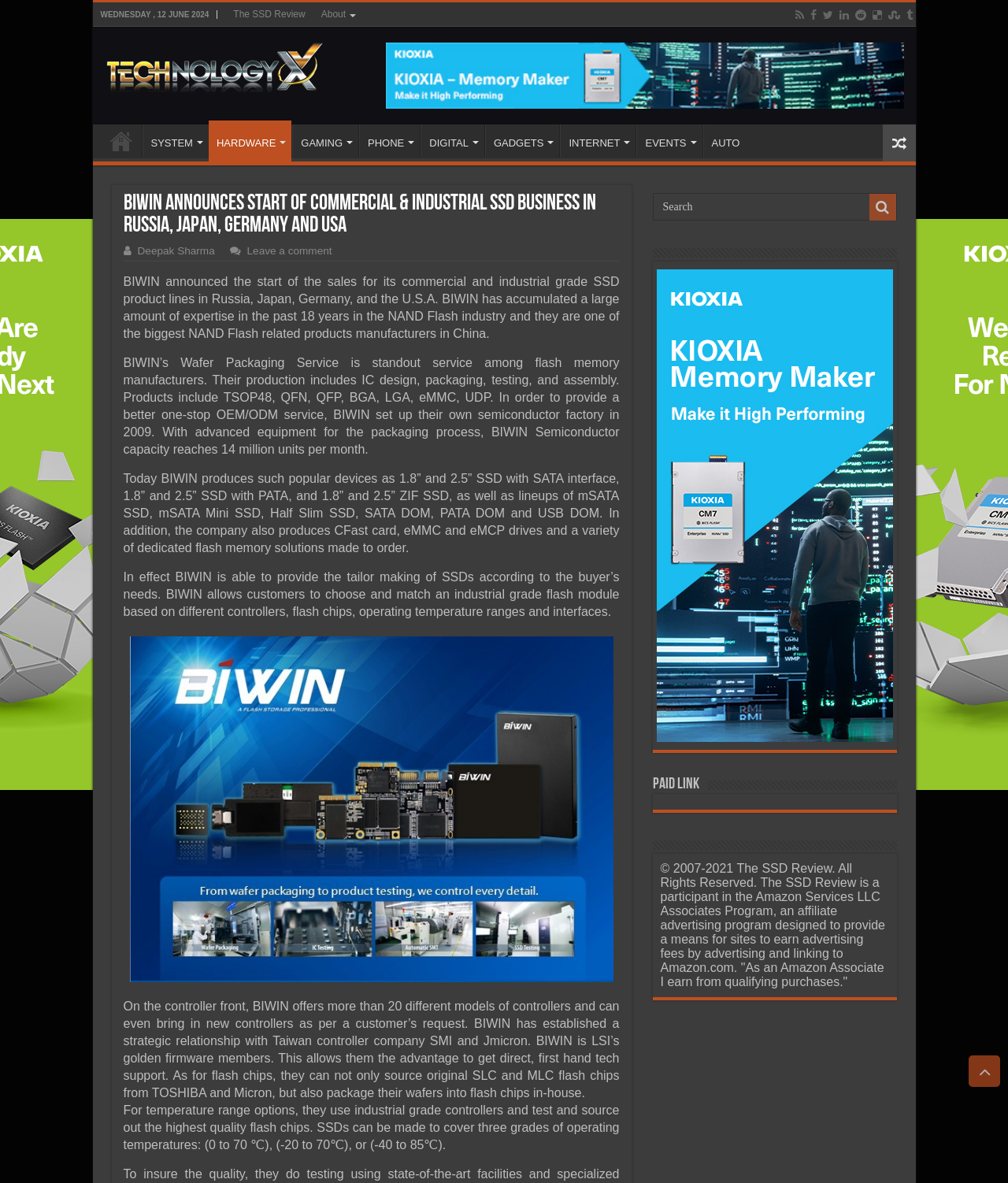Please identify the primary heading on the webpage and return its text.

BIWIN Announces Start Of Commercial & Industrial SSD Business In Russia, Japan, Germany And USA